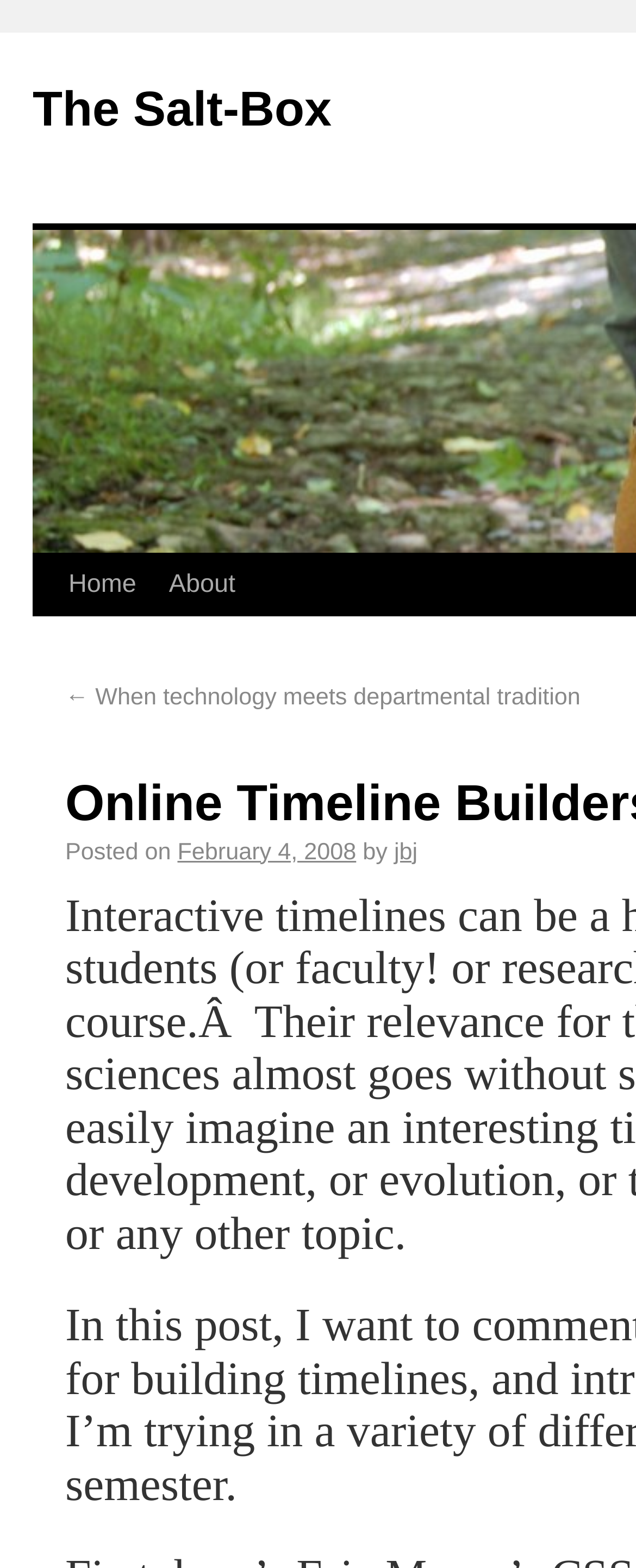Please respond to the question using a single word or phrase:
Who is the author of the latest article?

jbj